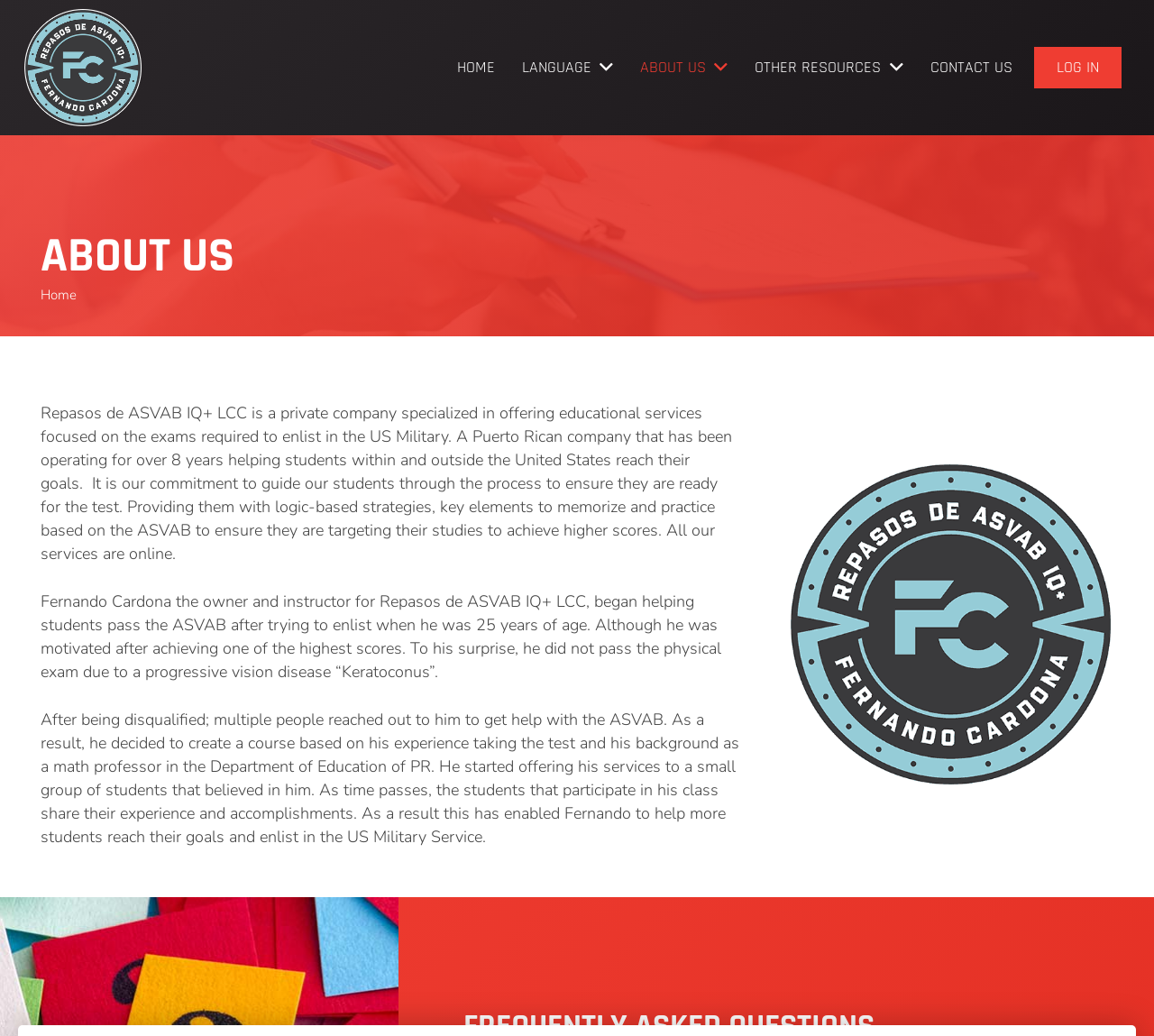Provide your answer in one word or a succinct phrase for the question: 
Why did Fernando Cardona start helping students with the ASVAB?

After being disqualified from enlisting